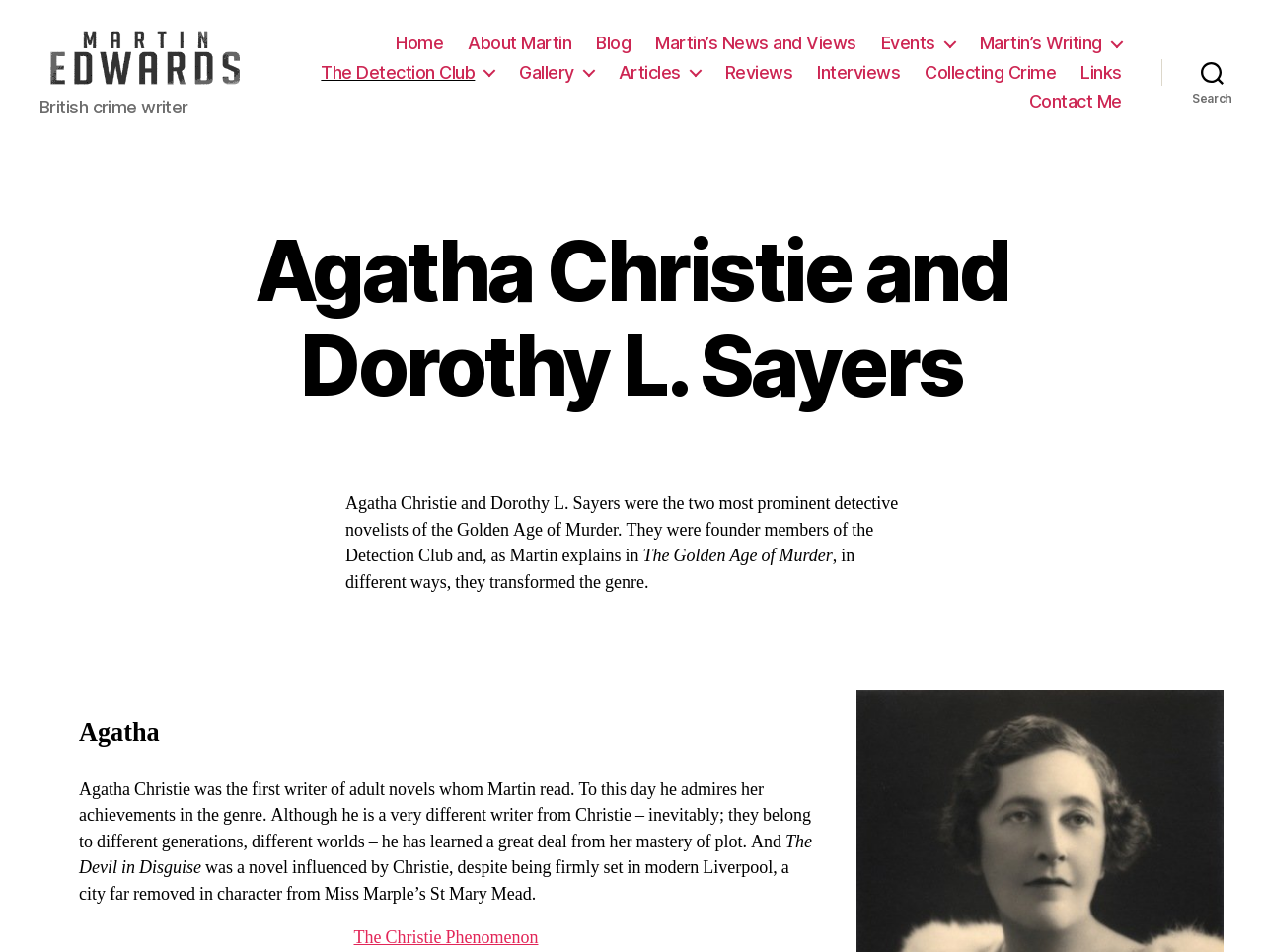Reply to the question with a single word or phrase:
What is the title of the novel influenced by Agatha Christie?

The Devil in Disguise